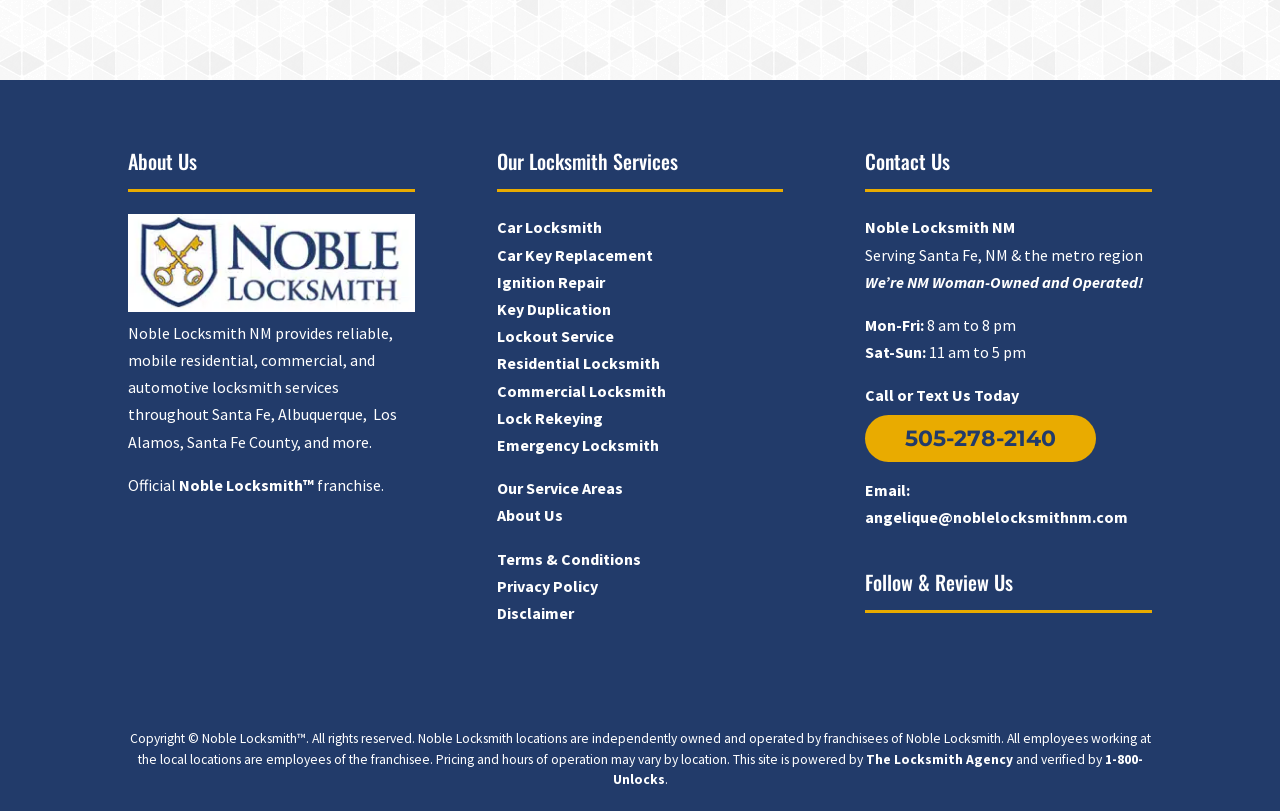What is the name of the locksmith company?
Please respond to the question thoroughly and include all relevant details.

I found the answer by looking at the heading 'About Us' and the static text 'Noble Locksmith NM provides reliable, mobile residential, commercial, and automotive locksmith services throughout Santa Fe, Albuquerque, Los Alamos, Santa Fe County, and more.' which indicates that the company name is Noble Locksmith NM.